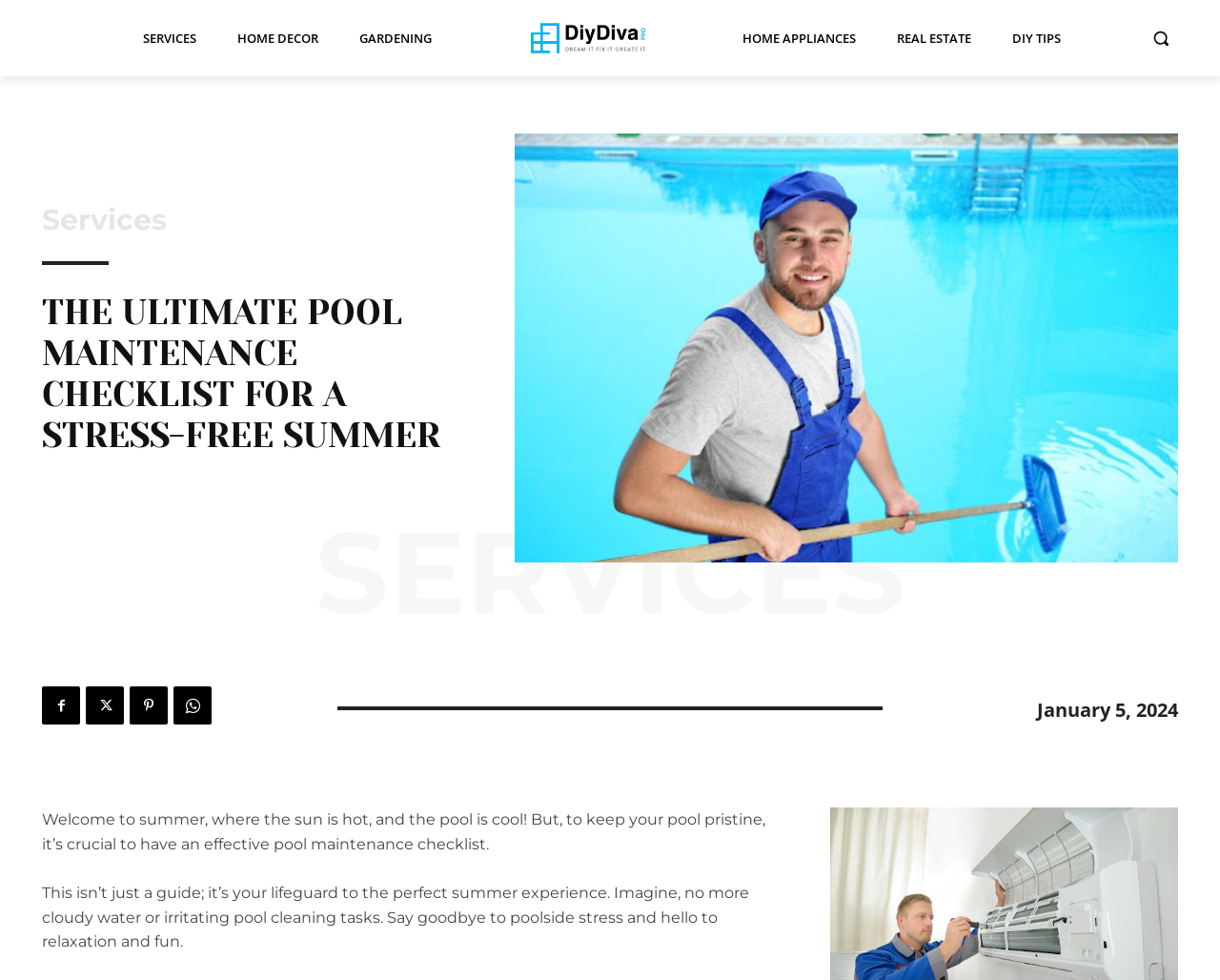Please specify the bounding box coordinates of the element that should be clicked to execute the given instruction: 'Search for something'. Ensure the coordinates are four float numbers between 0 and 1, expressed as [left, top, right, bottom].

[0.937, 0.021, 0.966, 0.056]